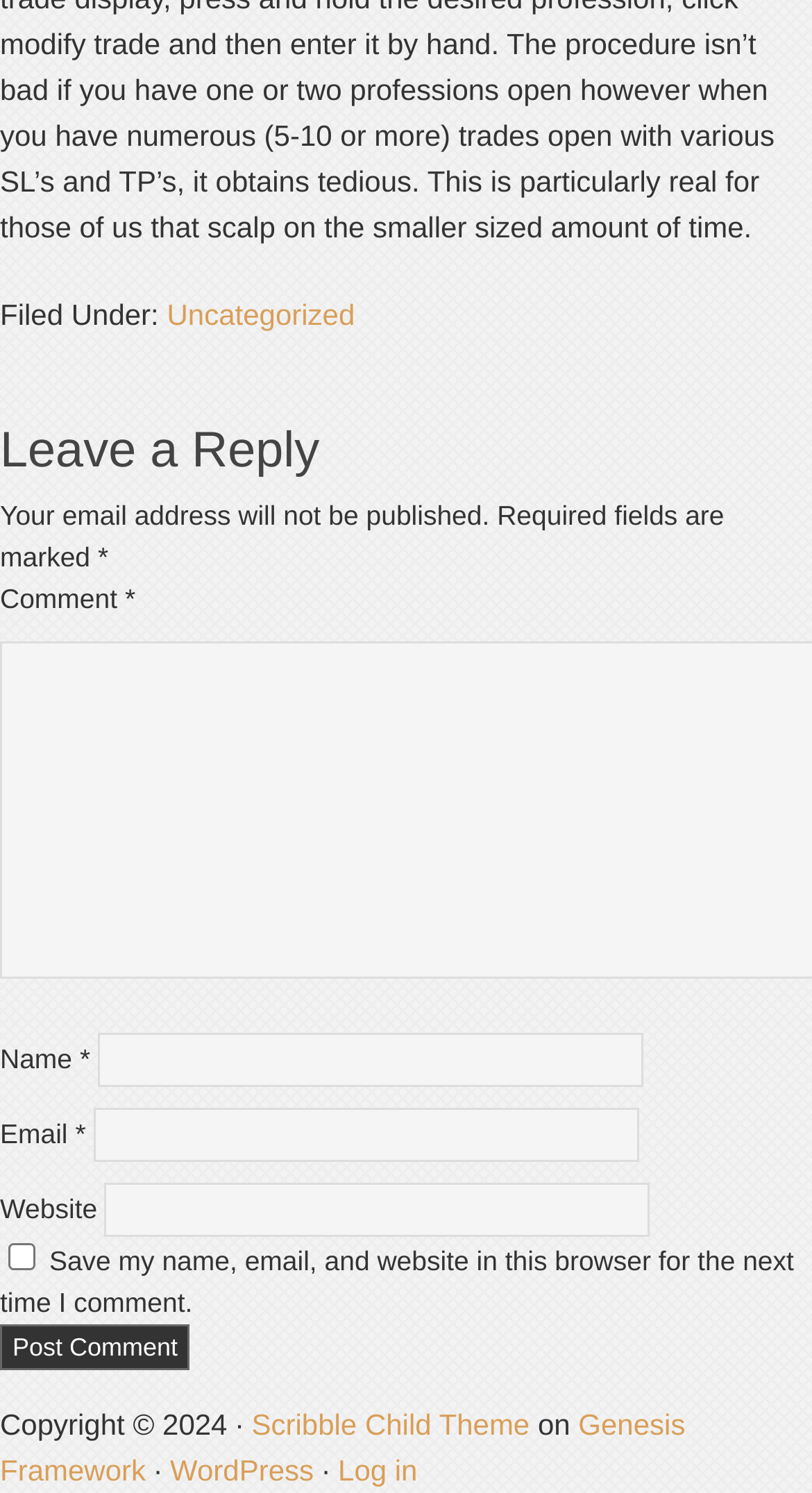Bounding box coordinates are specified in the format (top-left x, top-left y, bottom-right x, bottom-right y). All values are floating point numbers bounded between 0 and 1. Please provide the bounding box coordinate of the region this sentence describes: Log in

[0.416, 0.974, 0.514, 0.996]